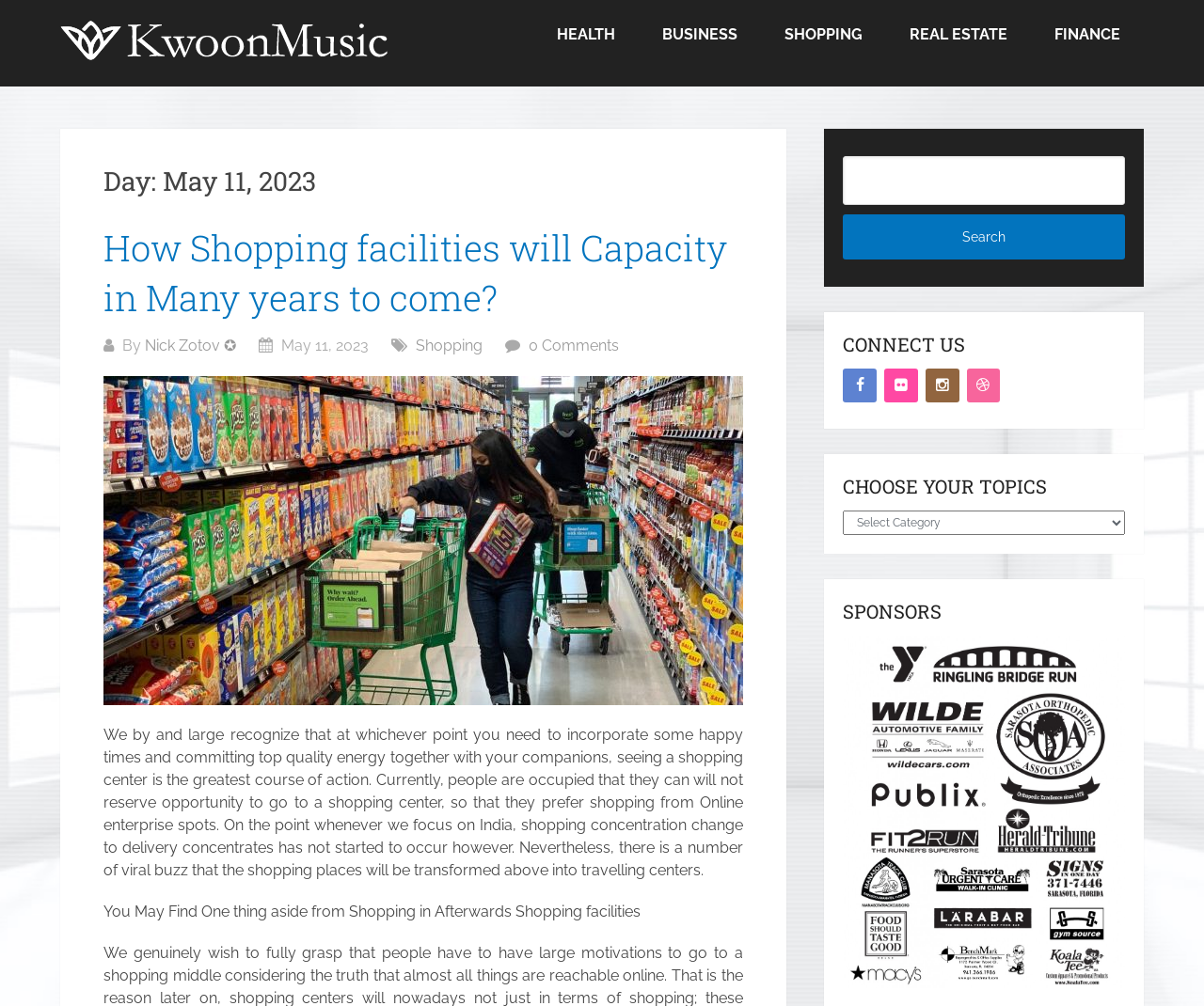Identify the bounding box of the UI element described as follows: "Business". Provide the coordinates as four float numbers in the range of 0 to 1 [left, top, right, bottom].

[0.53, 0.0, 0.632, 0.069]